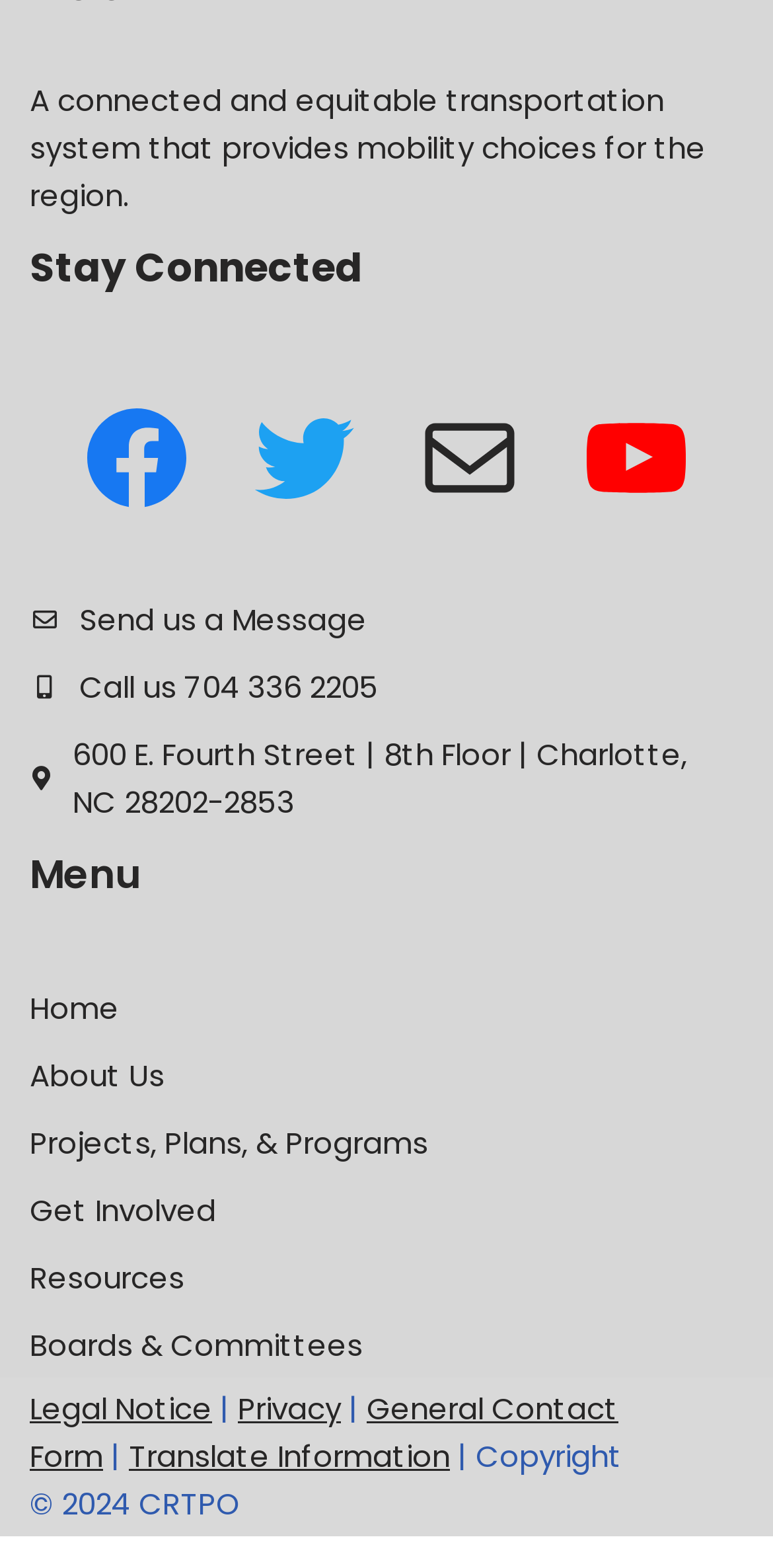What is the phone number to call?
Using the visual information, respond with a single word or phrase.

704 336 2205